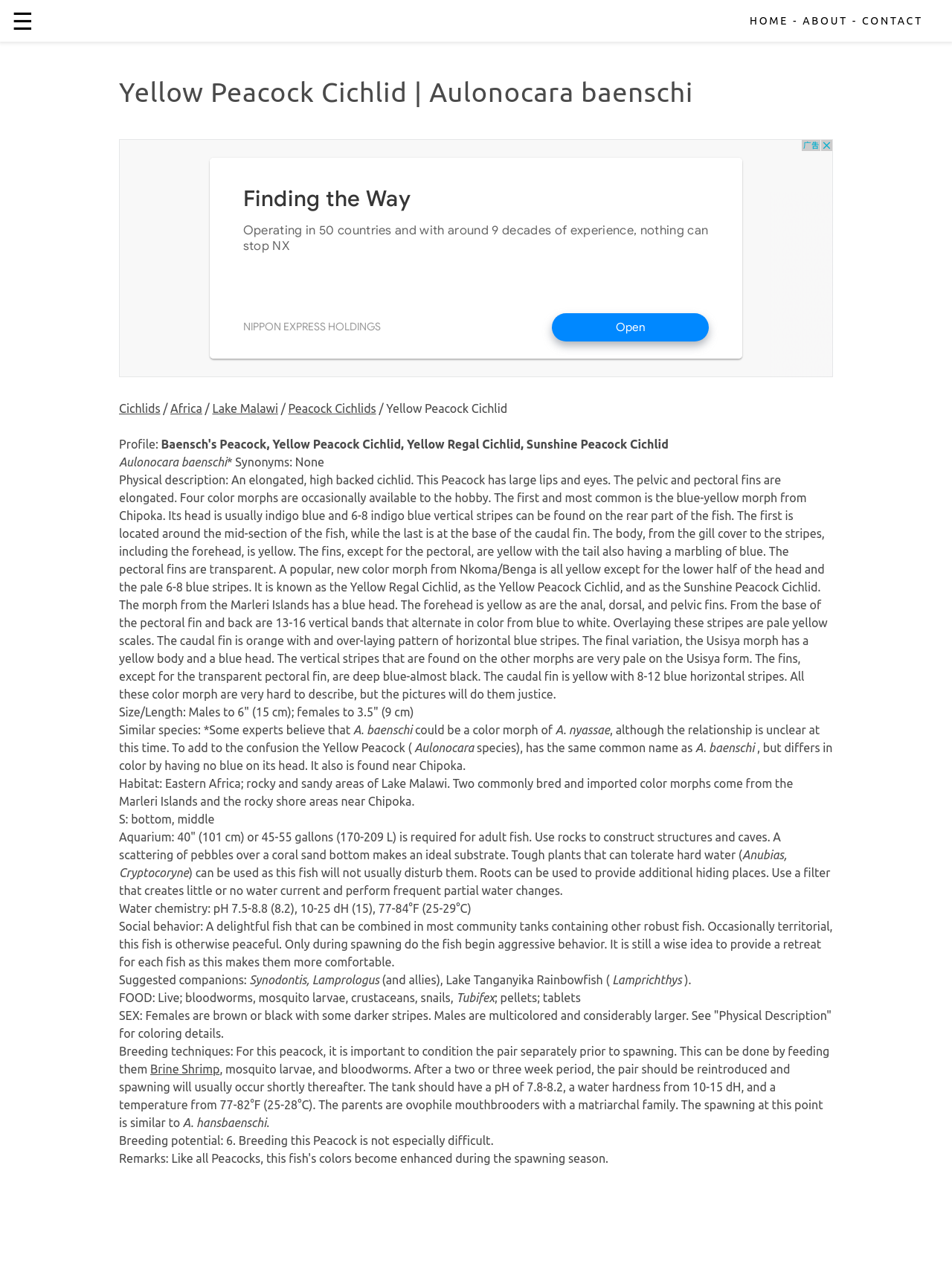What is the maximum size of a male Yellow Peacock Cichlid?
Please ensure your answer is as detailed and informative as possible.

The size of the Yellow Peacock Cichlid is mentioned in the profile section of the webpage, where it is stated that males can grow up to 6 inches (15 cm) in length.